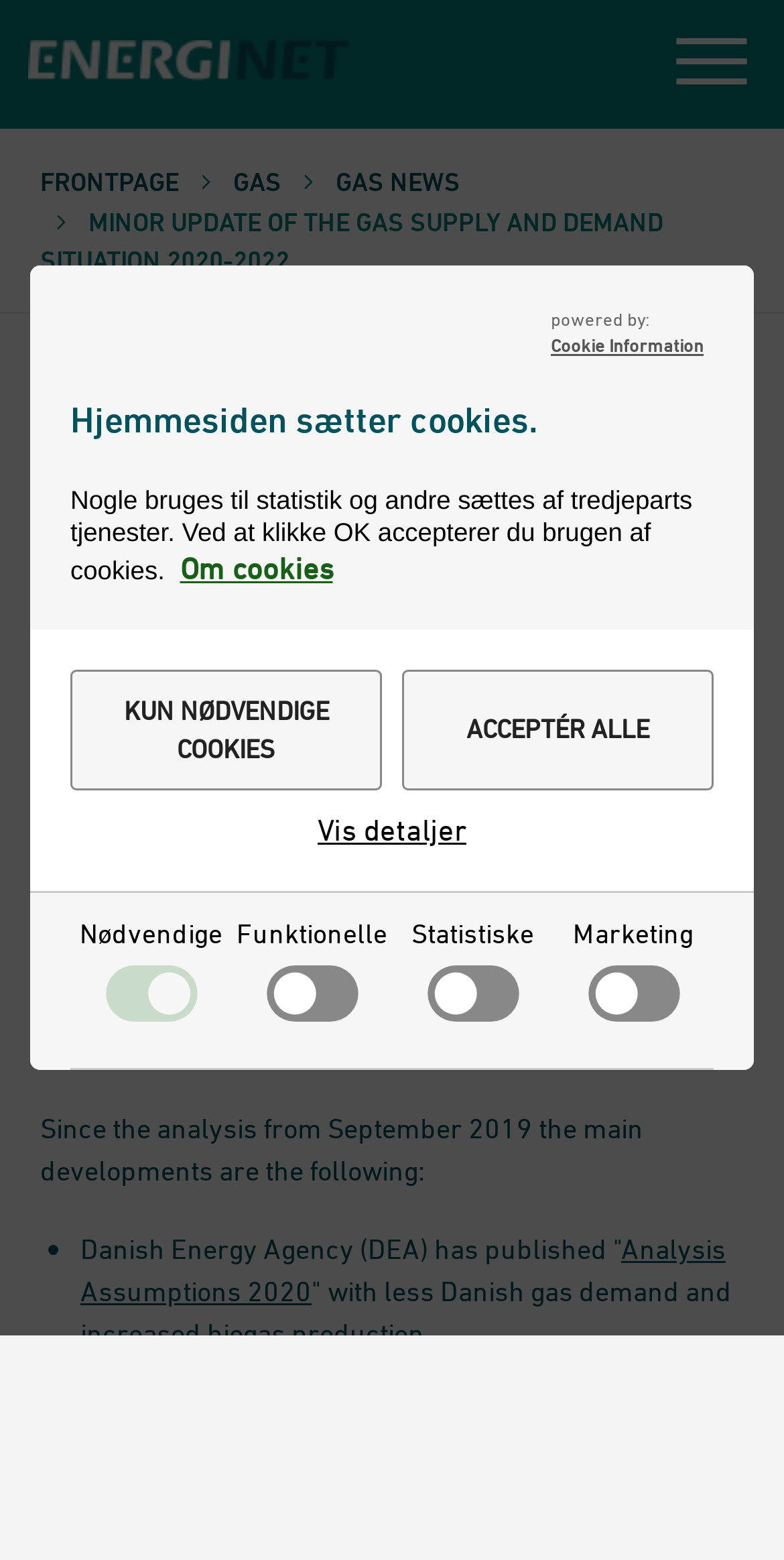Write a detailed summary of the webpage, including text, images, and layout.

This webpage appears to be a gas company's website, specifically a page about a minor update to the gas supply and demand situation from 2020 to 2022. At the top, there is a header section with the company's logo, "Energinet EN", and a navigation menu with links to the front page, gas, and gas news.

Below the header, there is a prominent dialog box with a message about cookies, which includes a link to "Cookie Information" and a button to accept all cookies. The dialog box also has a section with checkboxes for different types of cookies, including necessary, functional, statistical, and marketing cookies.

The main content of the page is divided into sections. The first section has a heading with the title of the update, "Minor update of the gas supply and demand situation 2020-2022", and a publication date. The text below explains that the update provides a new status on the possible supply and demand situation based on mitigation initiatives and new demand assumptions.

The next section compares the current situation to the one described in September 2019, stating that the situation in 2020-2022 seems improved. This is followed by a list of main developments, including the publication of analysis assumptions by the Danish Energy Agency and the booking of more firm capacity in Entry Ellund on the German side.

Throughout the page, there are several links to related pages, such as the front page, gas, and gas news, as well as links to specific reports and analysis. The page also has a number of static text elements, including headings, paragraphs, and list markers.